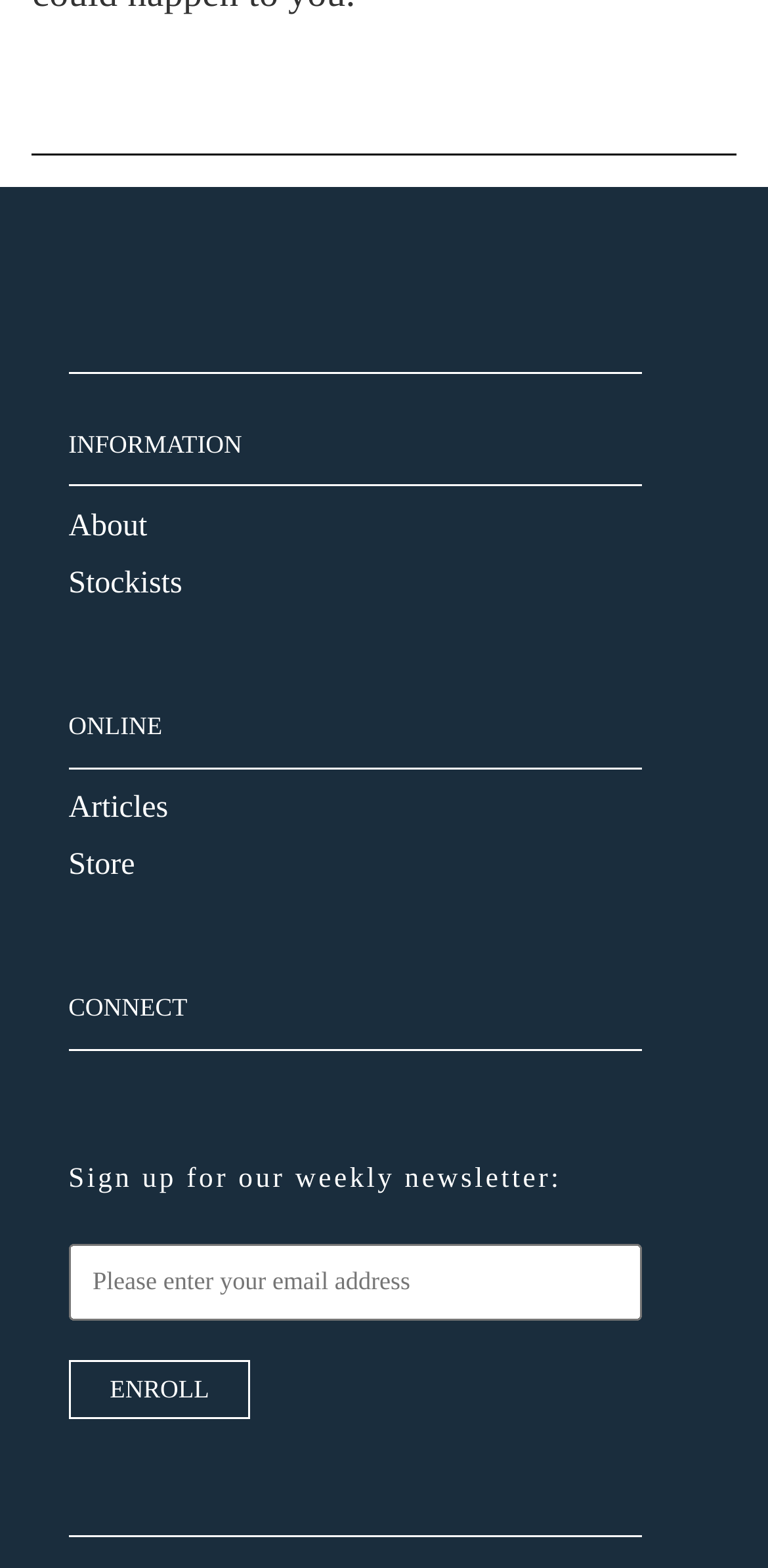Provide a one-word or short-phrase answer to the question:
What is the last menu item?

Store